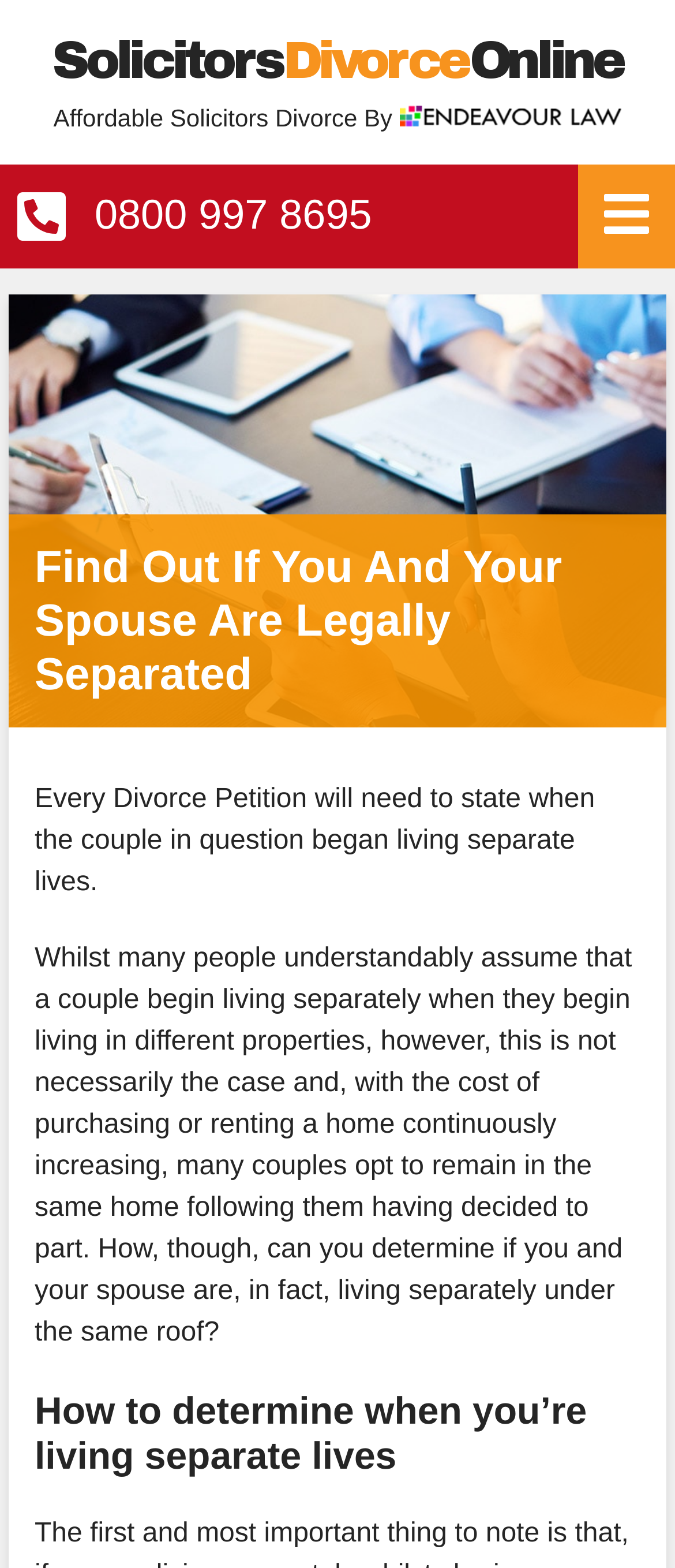Summarize the webpage in an elaborate manner.

The webpage appears to be a legal services website, specifically focused on divorce and separation. At the top, there is a prominent link to "Solicitors Divorce Online" and a static text "Affordable Solicitors Divorce By" next to an image of "Endeavour Law". Below this, there is a call-to-action link "Call Now: 0800 997 8695" with a small image of a phone icon. To the right of this, there is a menu button with an image of three horizontal lines.

The main navigation menu is located at the top-left of the page, with links to "HOME", "GETTING STARTED", "DIVORCE SERVICES", "ABOUT US", "BLOG", and "CONTACT US". 

Below the navigation menu, there is a large image related to "Facts about separation". Above this image, there is a heading that asks "Find Out If You And Your Spouse Are Legally Separated". The main content of the page is divided into two paragraphs of text, which discuss the importance of determining when a couple is legally separated, especially when they are still living together in the same home. 

Finally, there is a subheading "How to determine when you’re living separate lives" at the bottom of the page, which likely introduces further guidance or information on this topic.